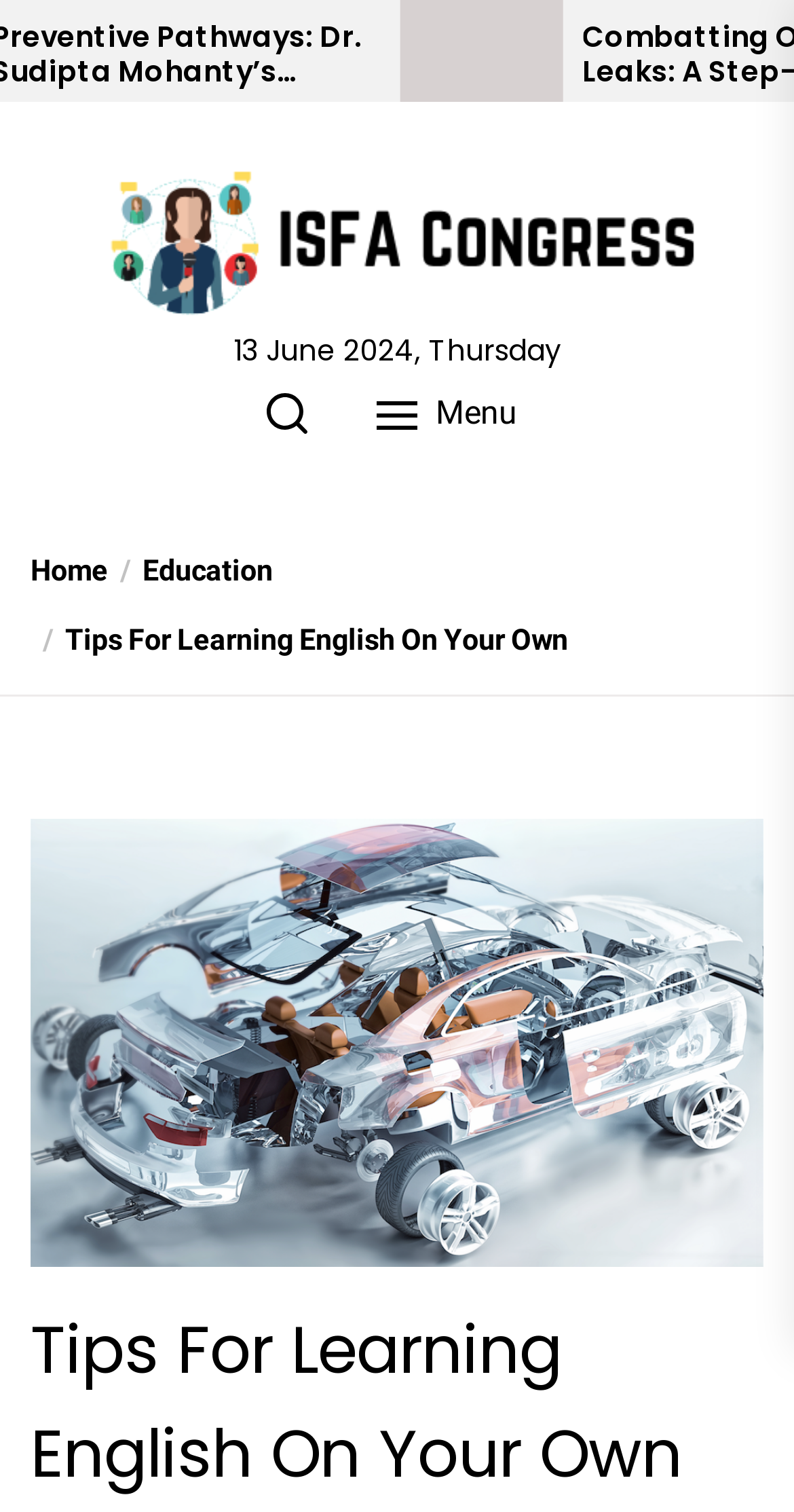Find the bounding box coordinates for the HTML element described in this sentence: "Home". Provide the coordinates as four float numbers between 0 and 1, in the format [left, top, right, bottom].

[0.038, 0.367, 0.136, 0.39]